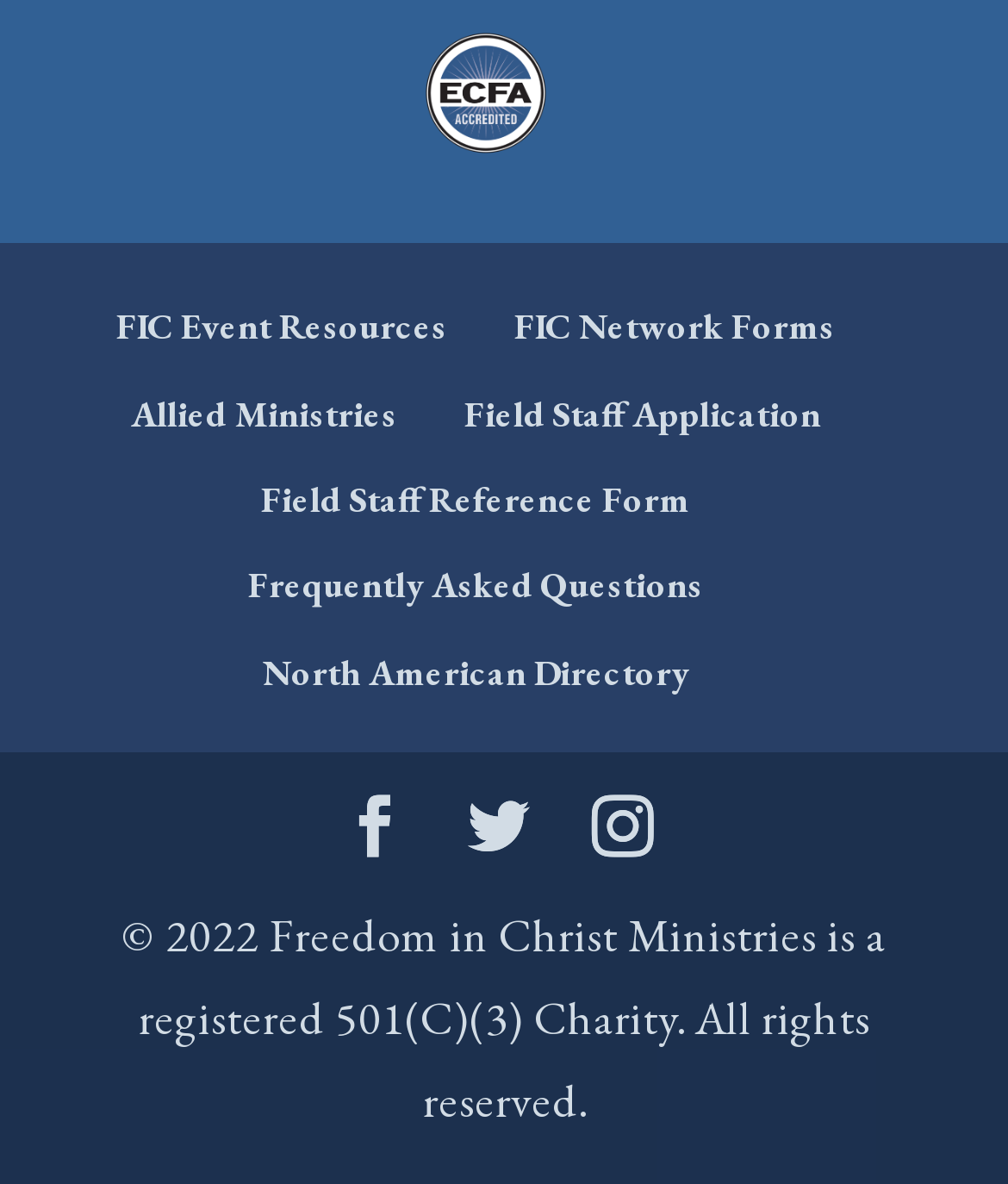Determine the bounding box coordinates of the clickable element to complete this instruction: "View Field Staff Application". Provide the coordinates in the format of four float numbers between 0 and 1, [left, top, right, bottom].

[0.46, 0.329, 0.814, 0.368]